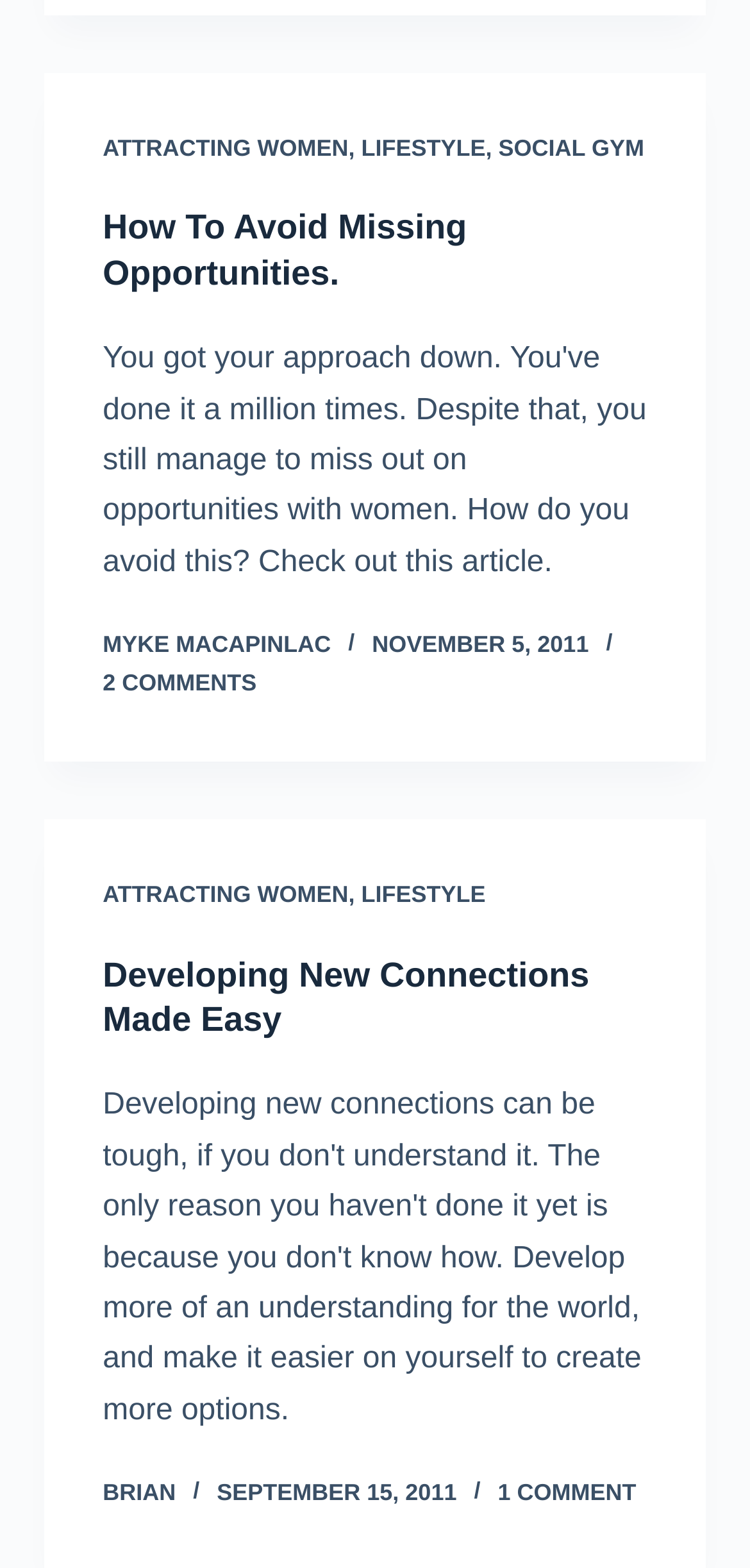Please give a concise answer to this question using a single word or phrase: 
How many comments does the article 'How To Avoid Missing Opportunities' have?

2 COMMENTS